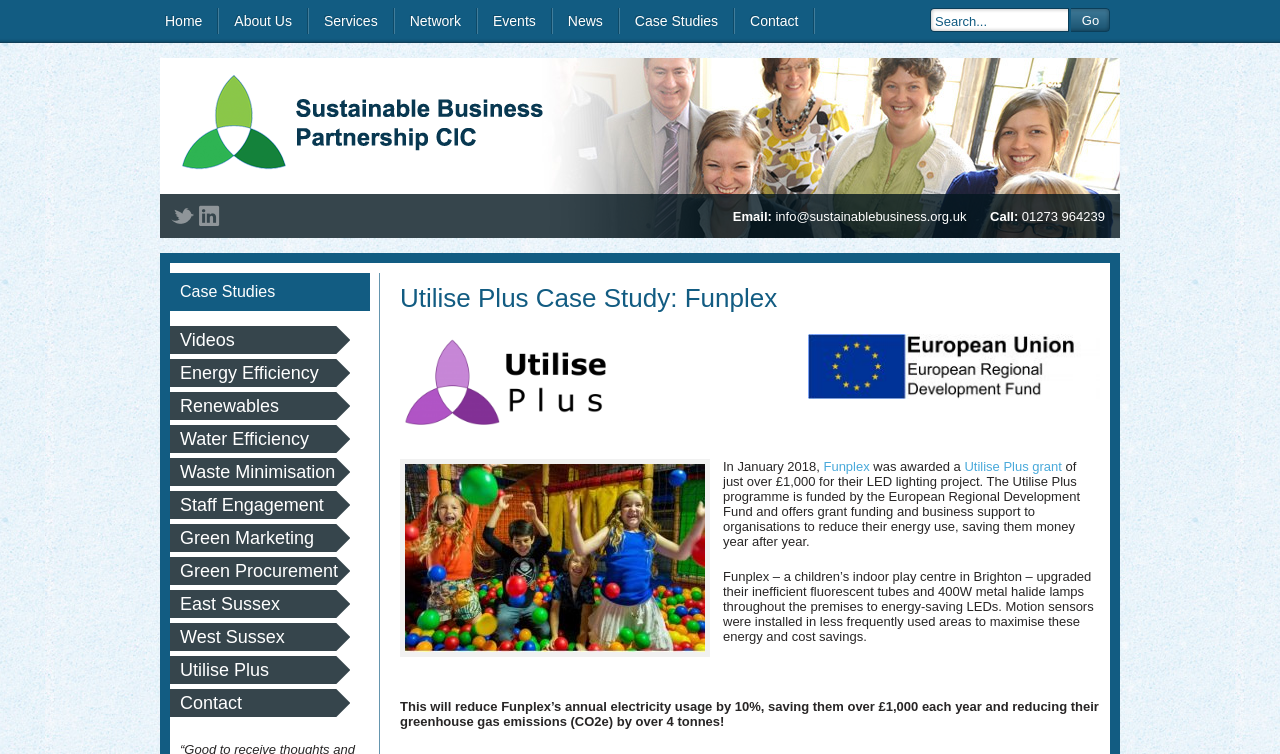Given the element description Network with on LinkedIn, specify the bounding box coordinates of the corresponding UI element in the format (top-left x, top-left y, bottom-right x, bottom-right y). All values must be between 0 and 1.

[0.153, 0.269, 0.173, 0.304]